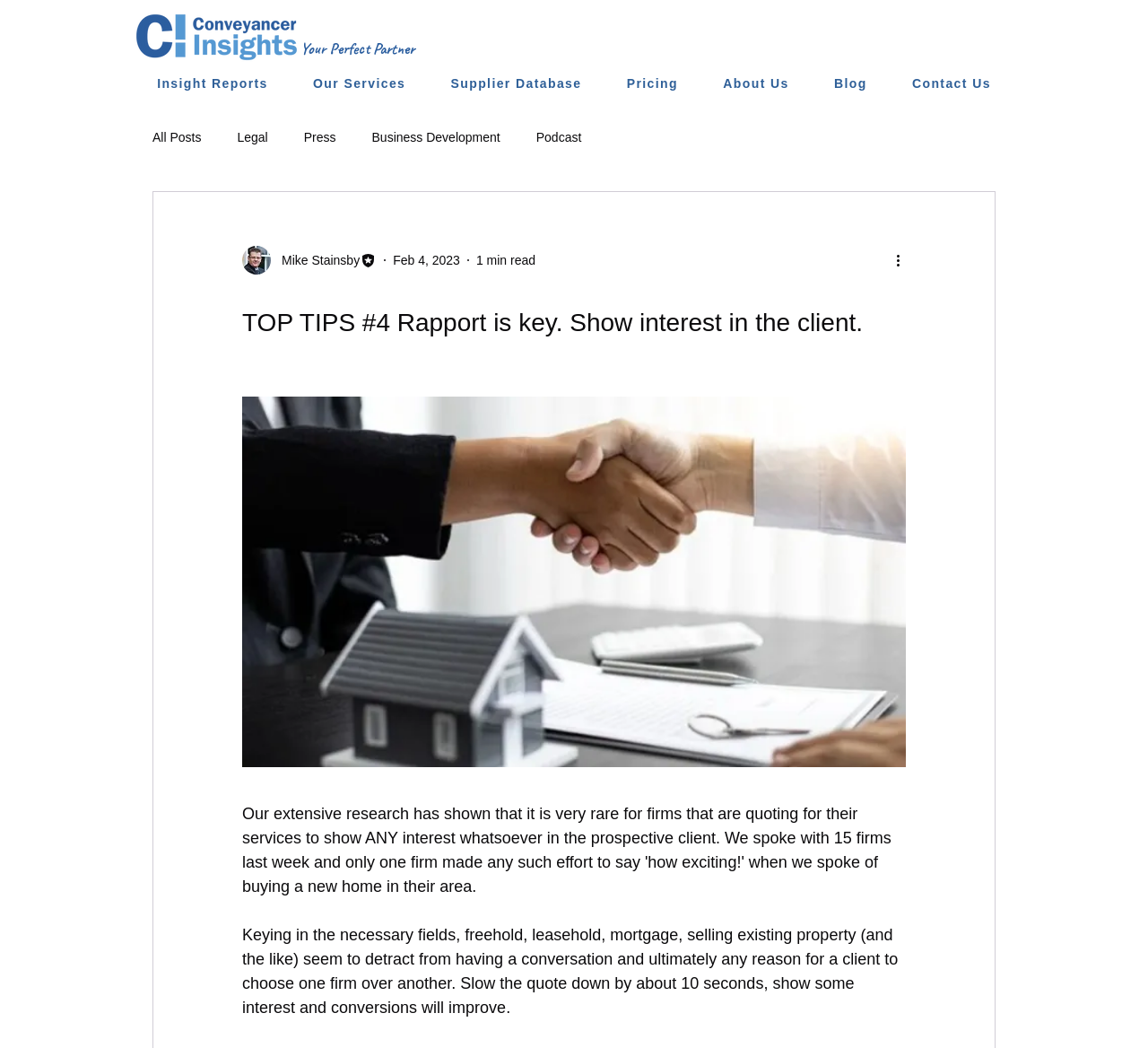Please determine the bounding box coordinates for the UI element described here. Use the format (top-left x, top-left y, bottom-right x, bottom-right y) with values bounded between 0 and 1: Podcast

[0.467, 0.124, 0.506, 0.138]